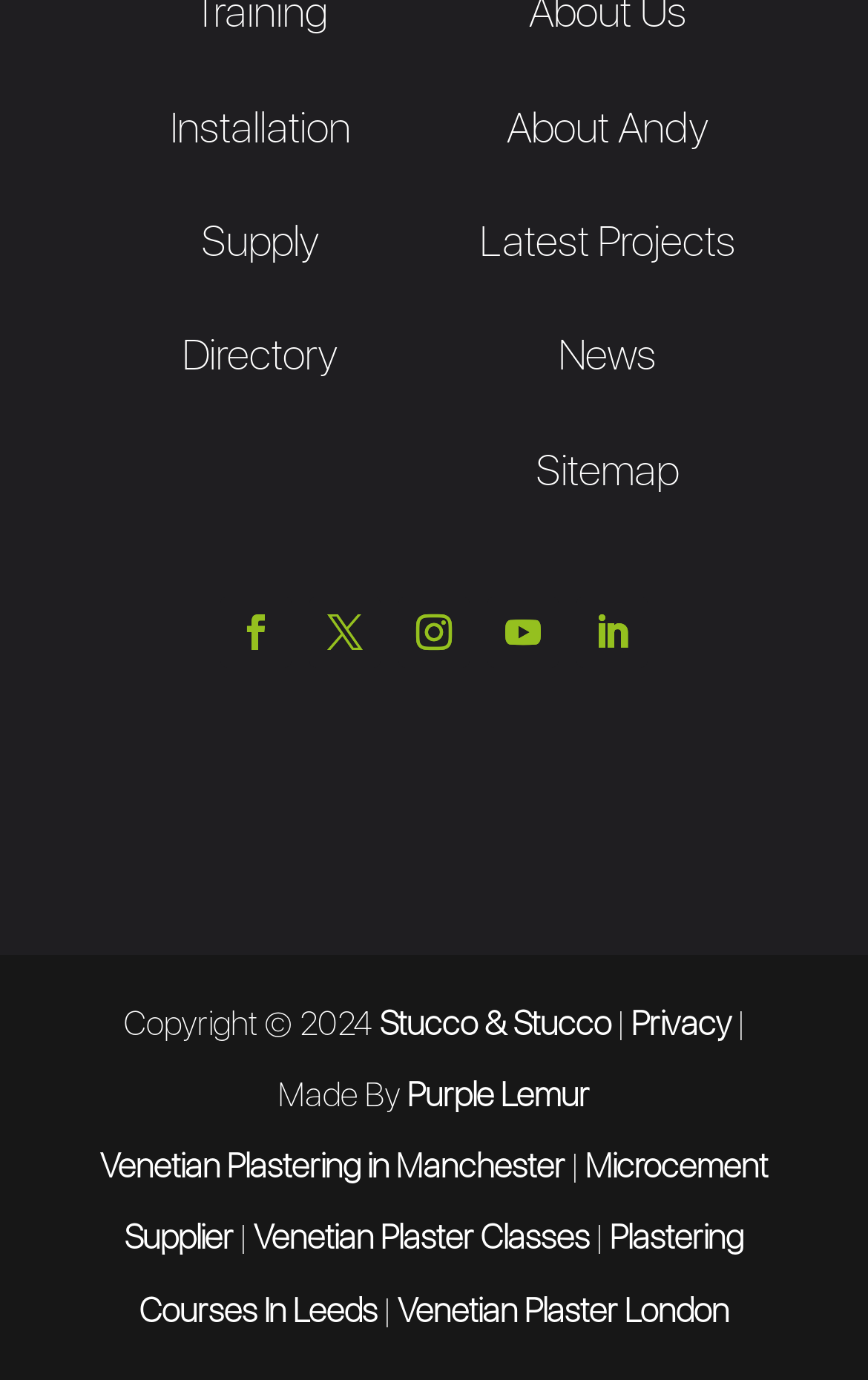Find the bounding box coordinates of the element to click in order to complete the given instruction: "Click on Installation."

[0.196, 0.074, 0.404, 0.111]